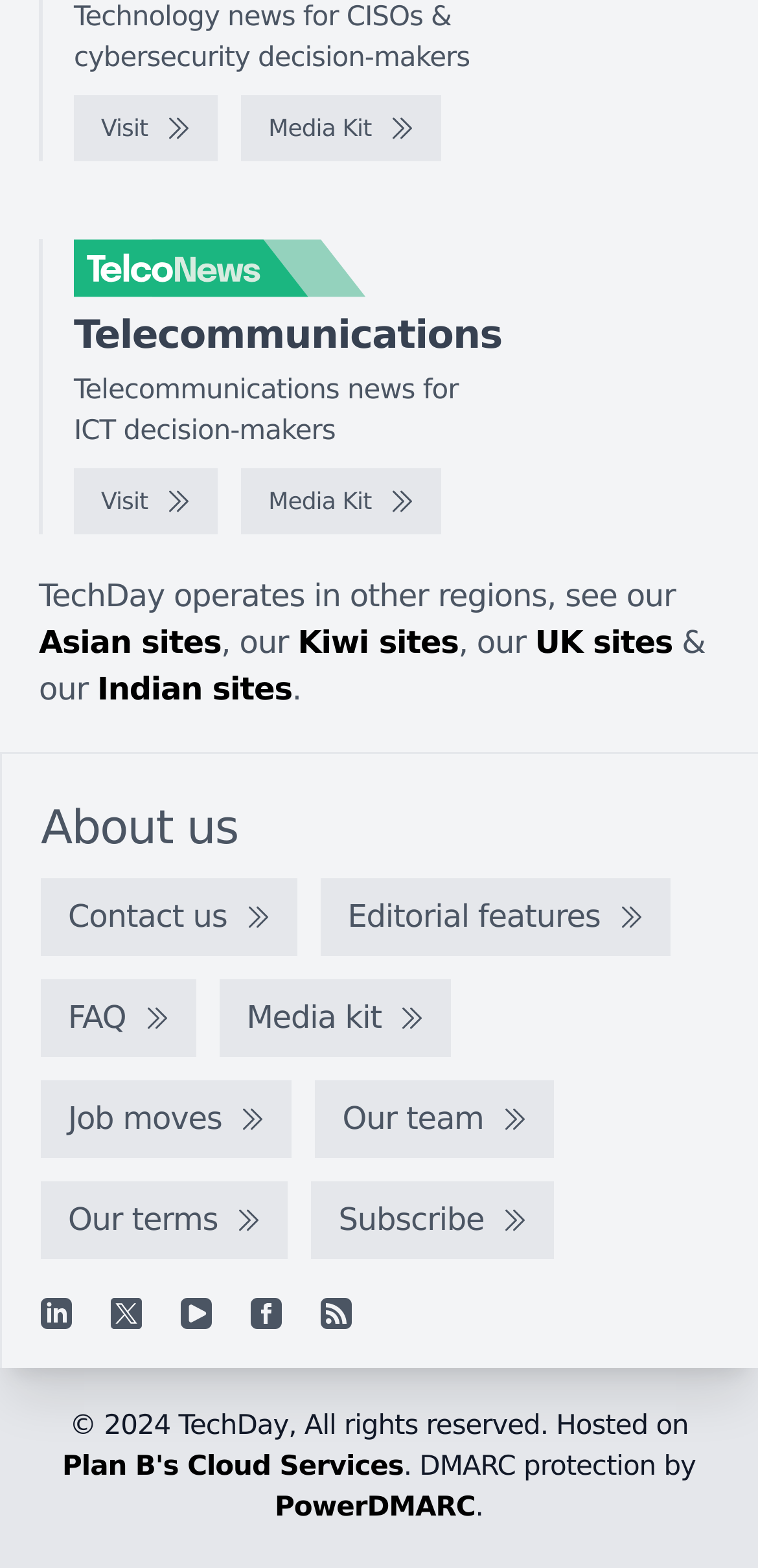What is the name of the logo in the top-left corner?
Look at the image and answer the question with a single word or phrase.

TelcoNews logo